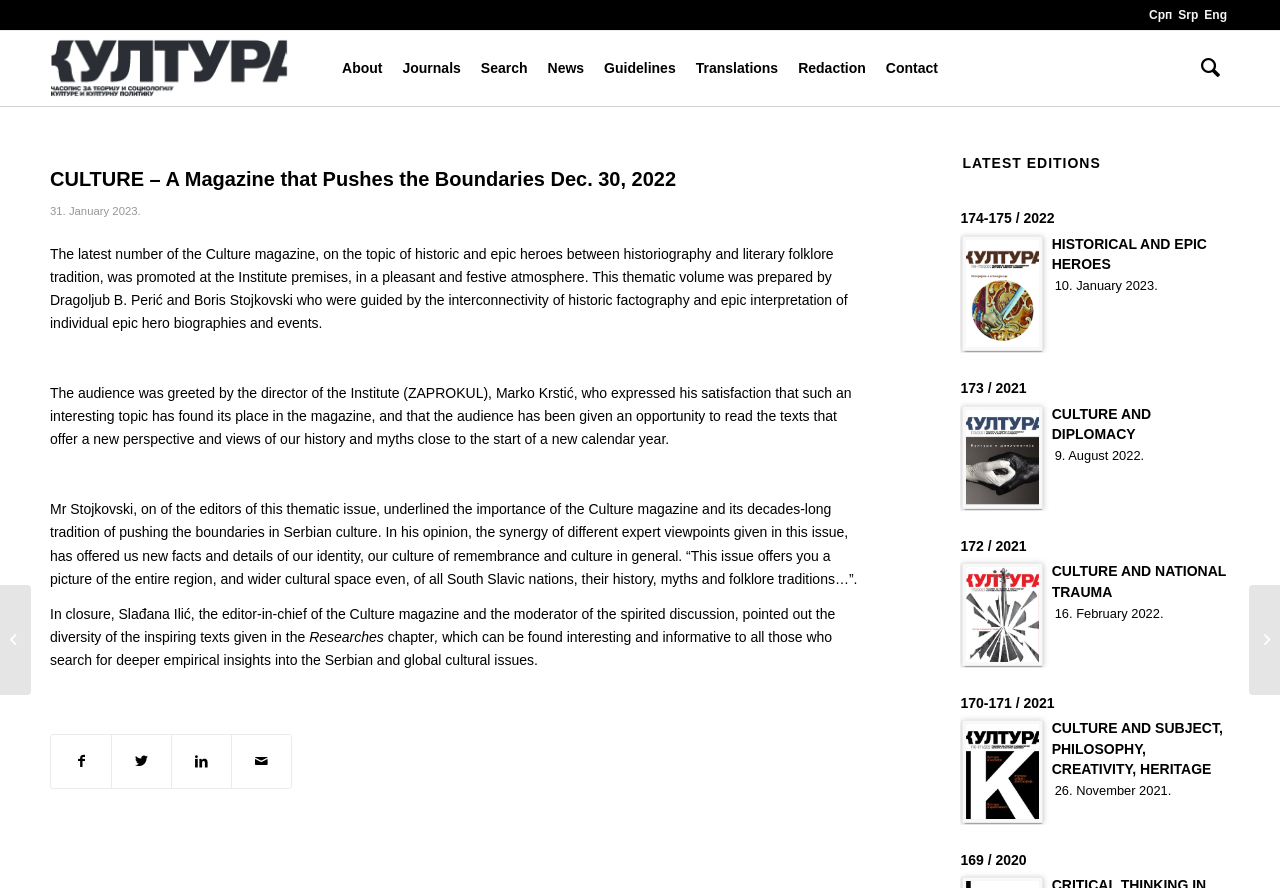What is the topic of the latest number of the Culture magazine?
Refer to the image and offer an in-depth and detailed answer to the question.

The webpage describes the promotion of the latest number of the Culture magazine, and the topic is mentioned as 'historic and epic heroes between historiography and literary folklore tradition'.